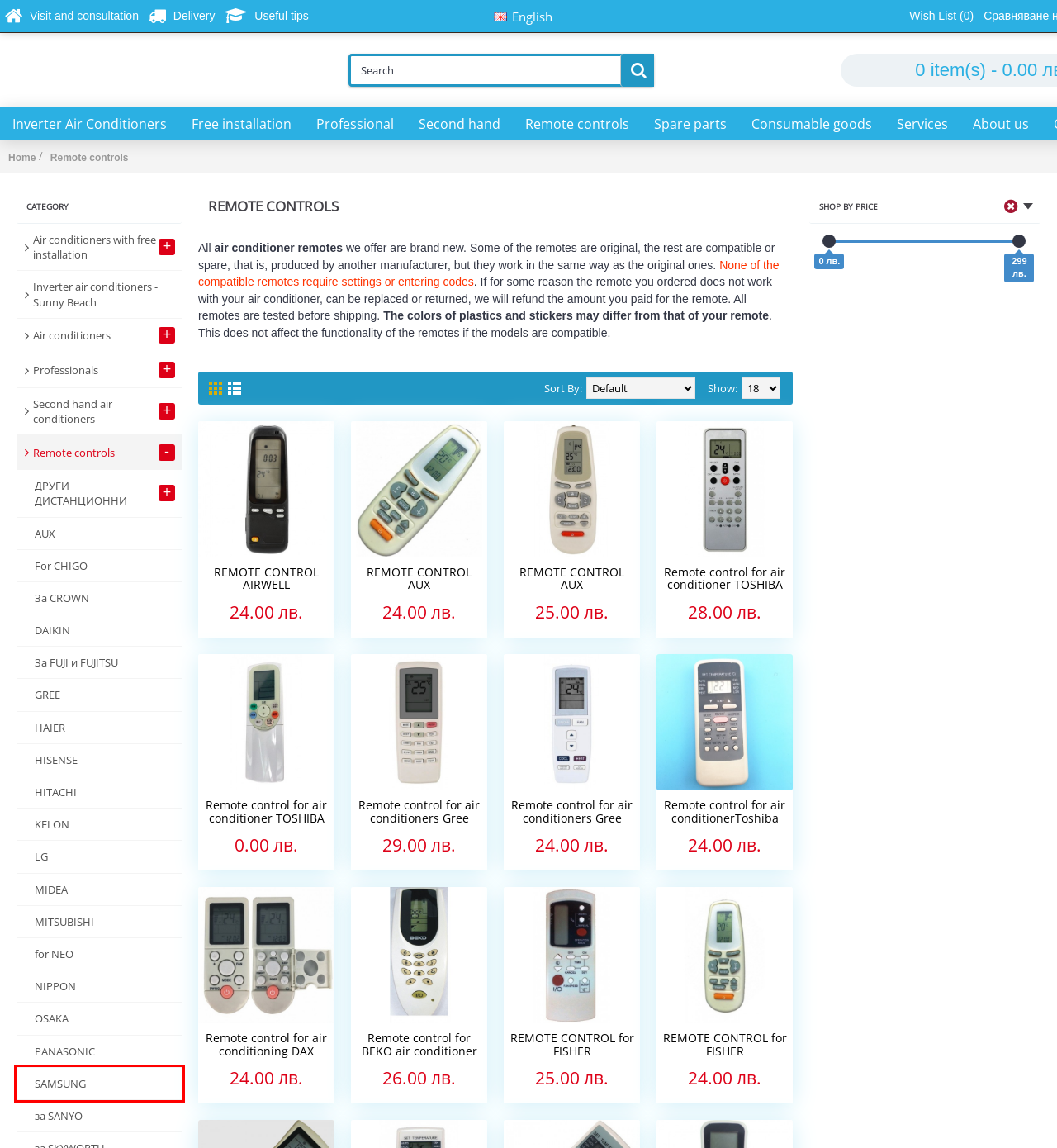You are presented with a screenshot of a webpage with a red bounding box. Select the webpage description that most closely matches the new webpage after clicking the element inside the red bounding box. The options are:
A. КОНСУМАТИВИ ЗА МОНТАЖ НА КЛИМАТИЦИ | Материали за монтаж от Klimatici-ood.com
B. ДИСТАНЦИОННО ЗА SANYO | Дистанционни за климатици Бургас
C. ДИСТАНЦИОННИ ЗА КЛИМАТИК SAMSUNG | Дистанционни за климатици Бургас
D. Вход в системата
E. КЛИМАТИЦИ ВТОРА УПОТРЕБА | Рециклирани климатици Бургас, Слънчев бряг, Свети Влас
F. AUX | ДИСТАНЦИОННИ ЗА AUX | Дистанционни за климатици
G. AUX | Дистанционно за AUX | KT-AX3, KT- AX1, AUX-E1, KT-AX4
H. HITACHI | ДИСТАНЦИОННИ ЗА HITACHI | Дистанционни за климатици Хитачи

C